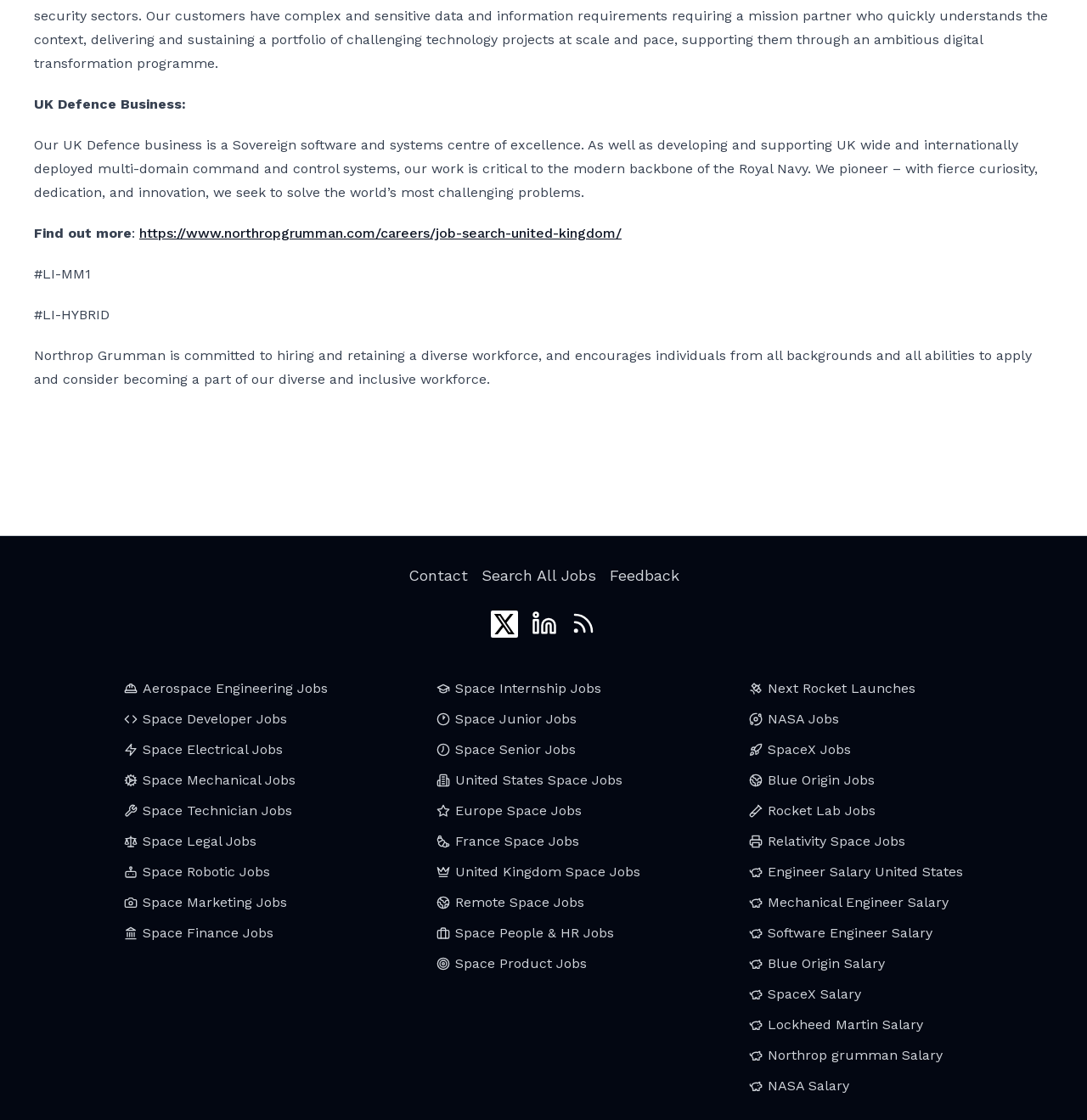Please give a succinct answer using a single word or phrase:
How many job categories are listed in the footer?

21